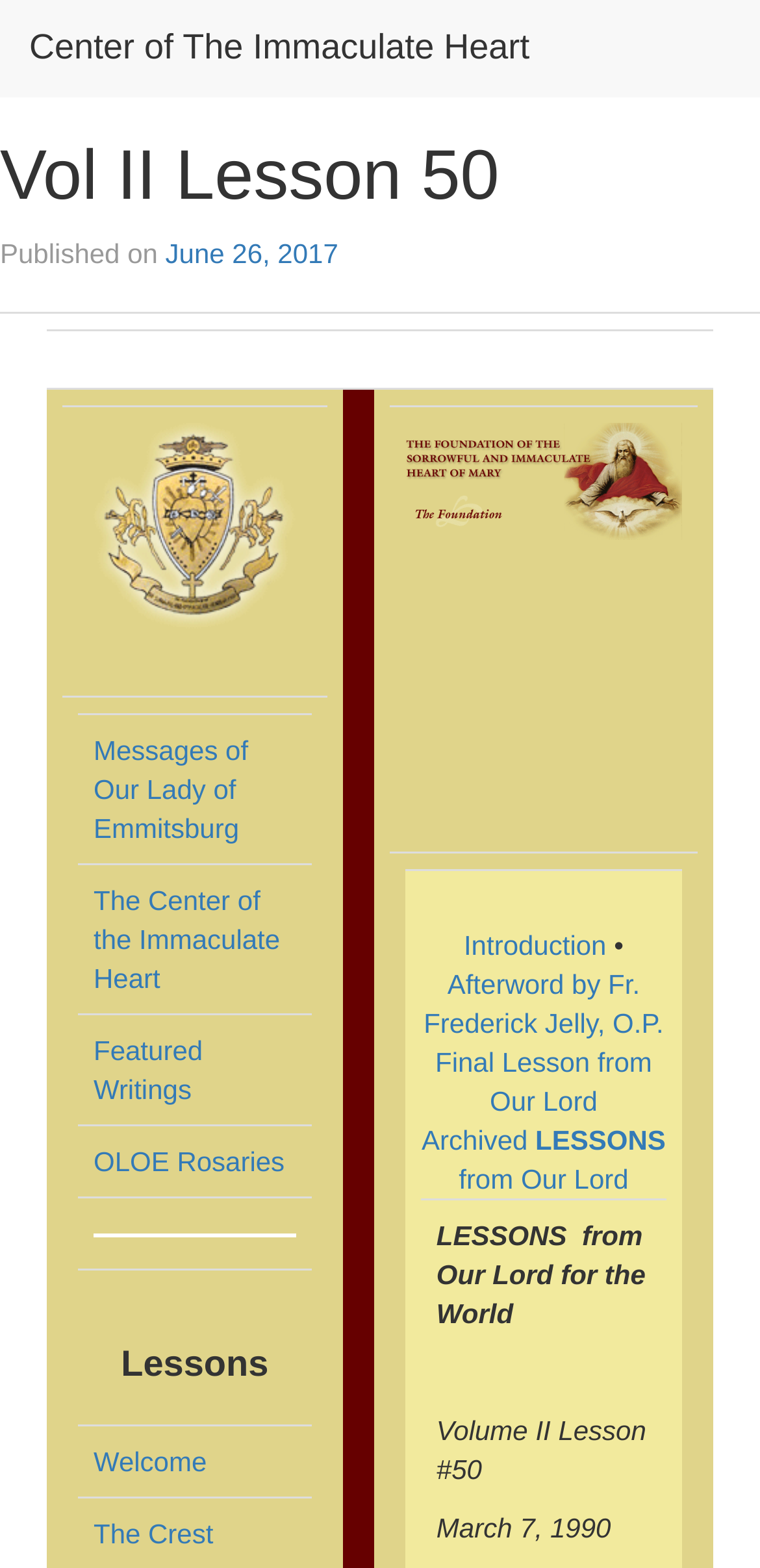Specify the bounding box coordinates of the area that needs to be clicked to achieve the following instruction: "Click on the link to view Messages of Our Lady of Emmitsburg".

[0.123, 0.468, 0.327, 0.538]